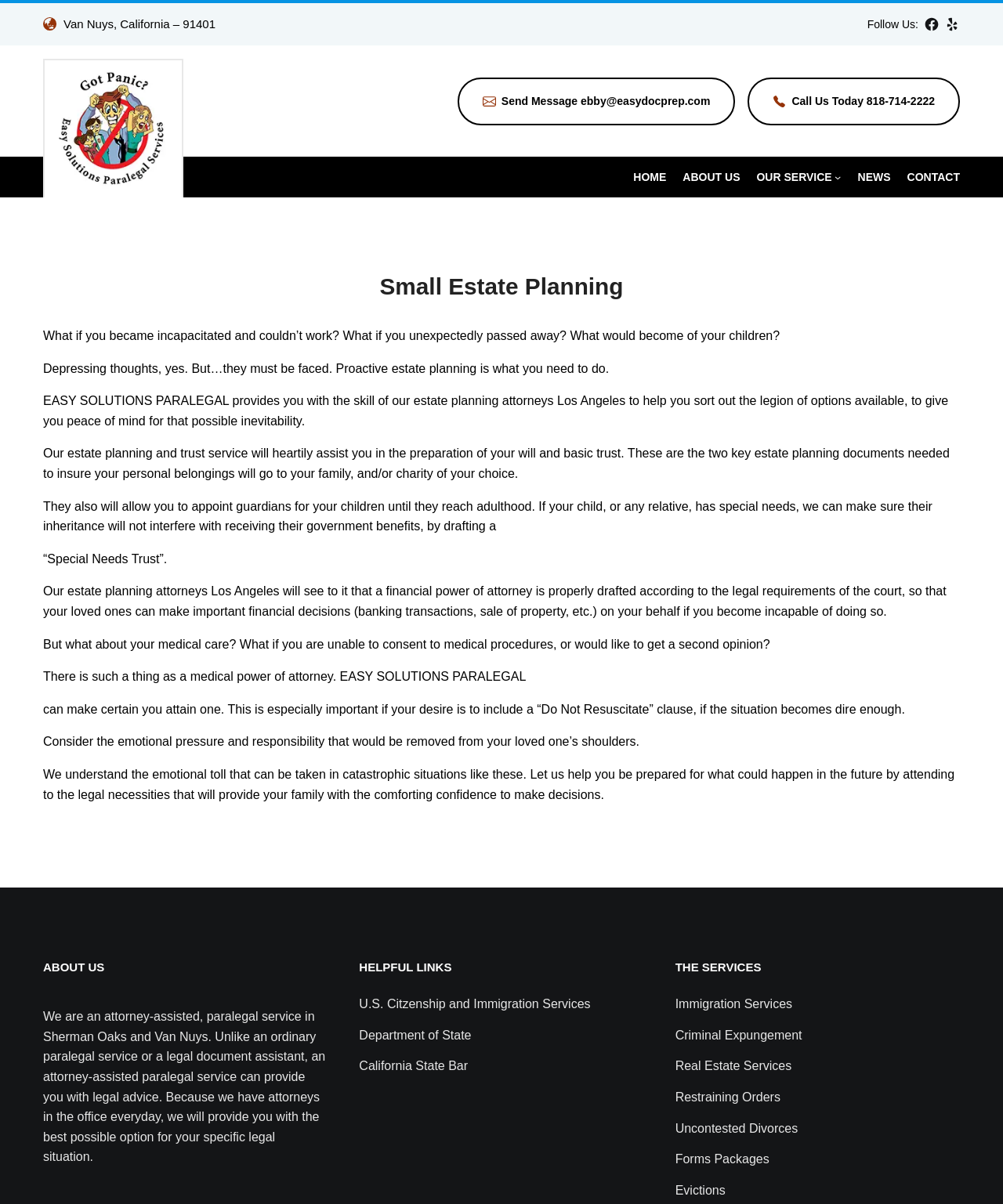Given the description "Call Us Today 818-714-2222", determine the bounding box of the corresponding UI element.

[0.746, 0.064, 0.957, 0.104]